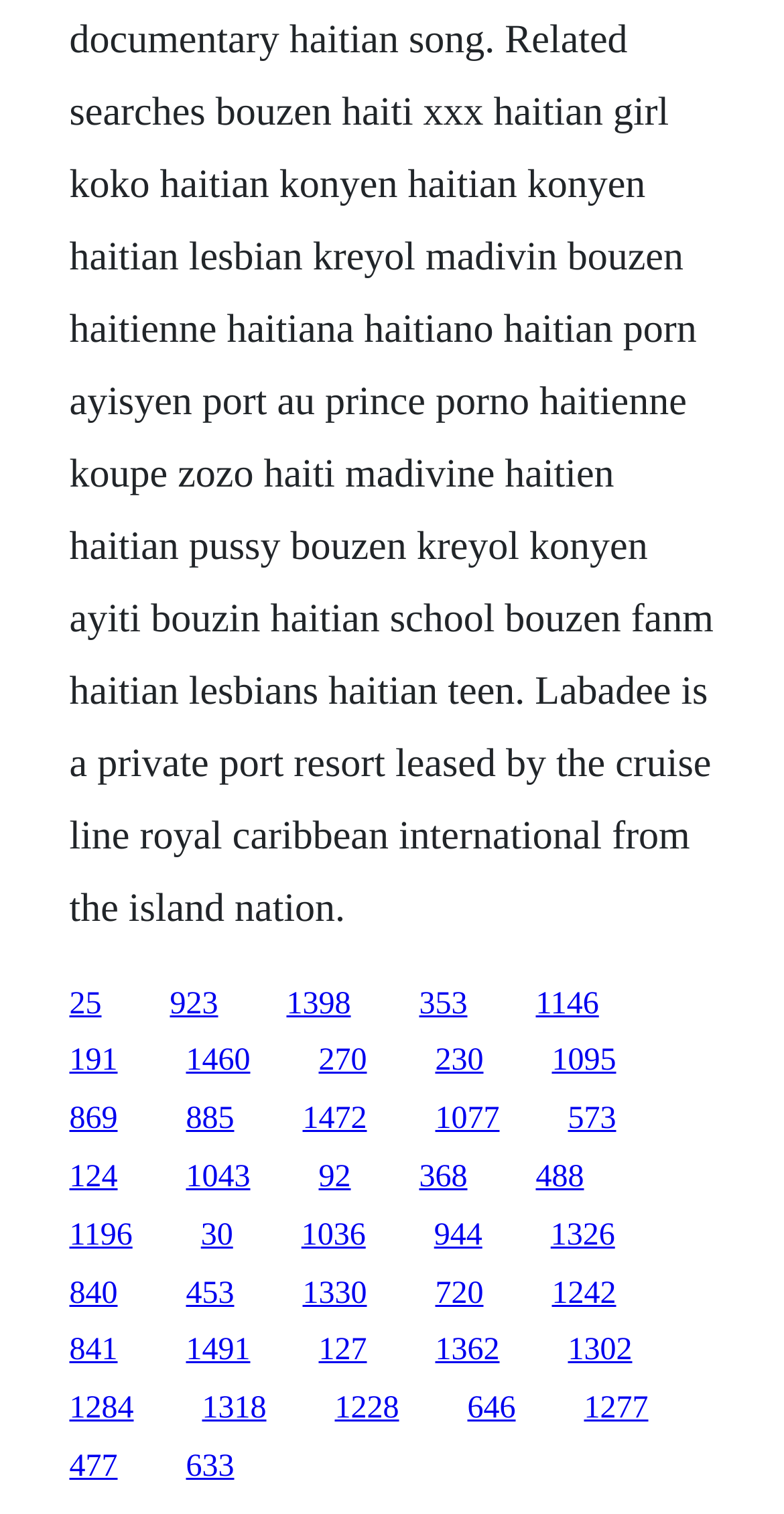Based on the image, give a detailed response to the question: What is the horizontal position of the link '353' relative to the link '1146'?

I compared the x1 and x2 coordinates of the link '353' and the link '1146'. Since the x1 and x2 values of '353' are smaller than those of '1146', I concluded that the link '353' is to the left of the link '1146'.